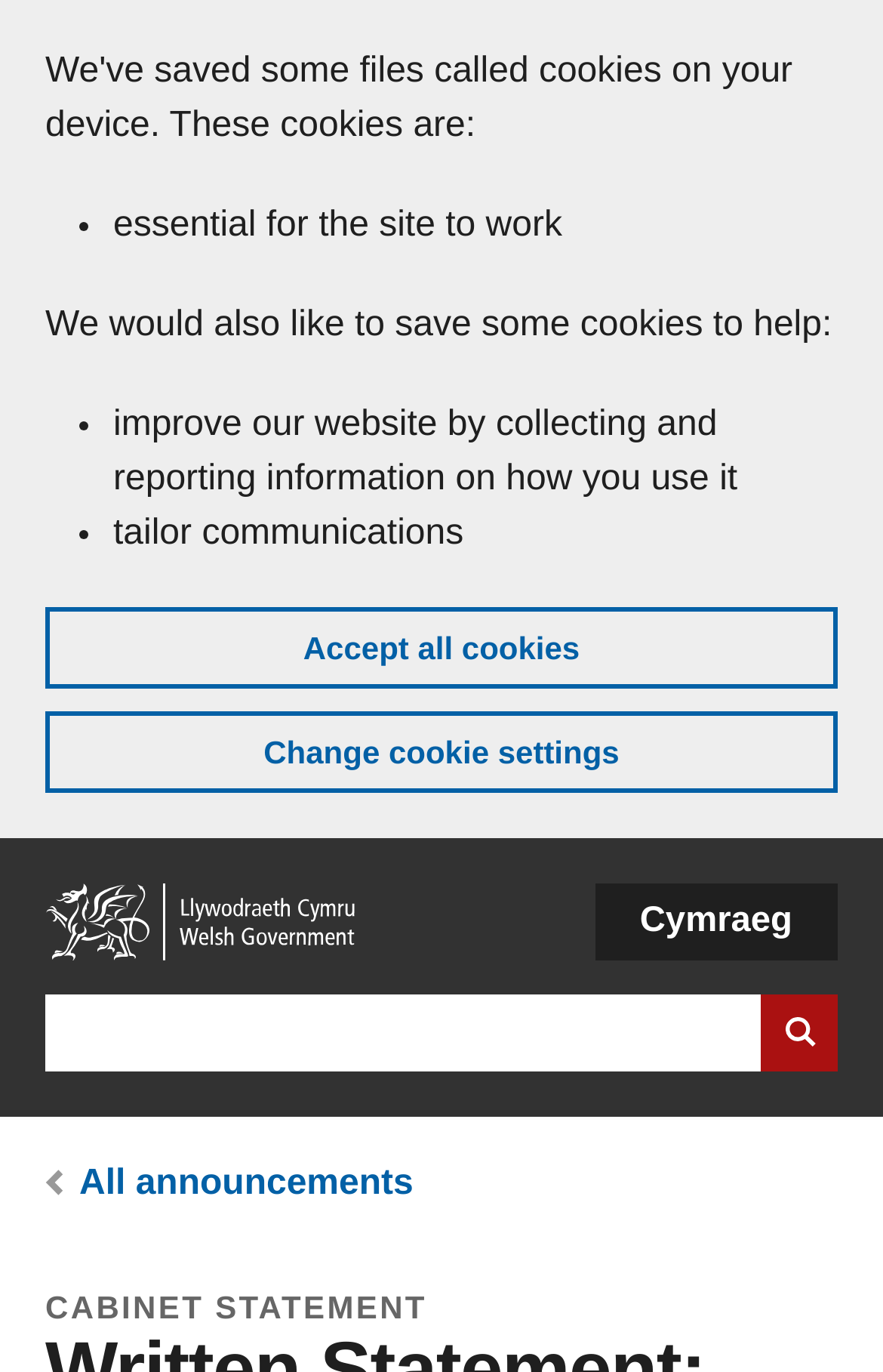Provide a thorough description of the webpage's content and layout.

The webpage is about a written statement from Vaughan Gething MS, Minister for Health and Social Services, regarding arrangements for continuity of supplies of medicine and medical products following the EU transition period on December 3, 2020.

At the top of the page, there is a banner that spans the entire width, with a notification about cookies on the GOV.WALES website. Below the banner, there is a link to skip to the main content. 

On the top-left corner, there is a navigation menu with a link to the home page. Next to it, there is a search bar with a text box and a search button. 

On the top-right corner, there is a language navigation menu with a button to switch to Welsh (Cymraeg). 

Below the navigation menu, there is a breadcrumb trail that shows the current location, with a link to all announcements. The breadcrumb trail is followed by a cabinet statement header.

The main content of the webpage is not explicitly described in the accessibility tree, but it is likely to be a written statement from the Minister for Health and Social Services, given the title and the context.